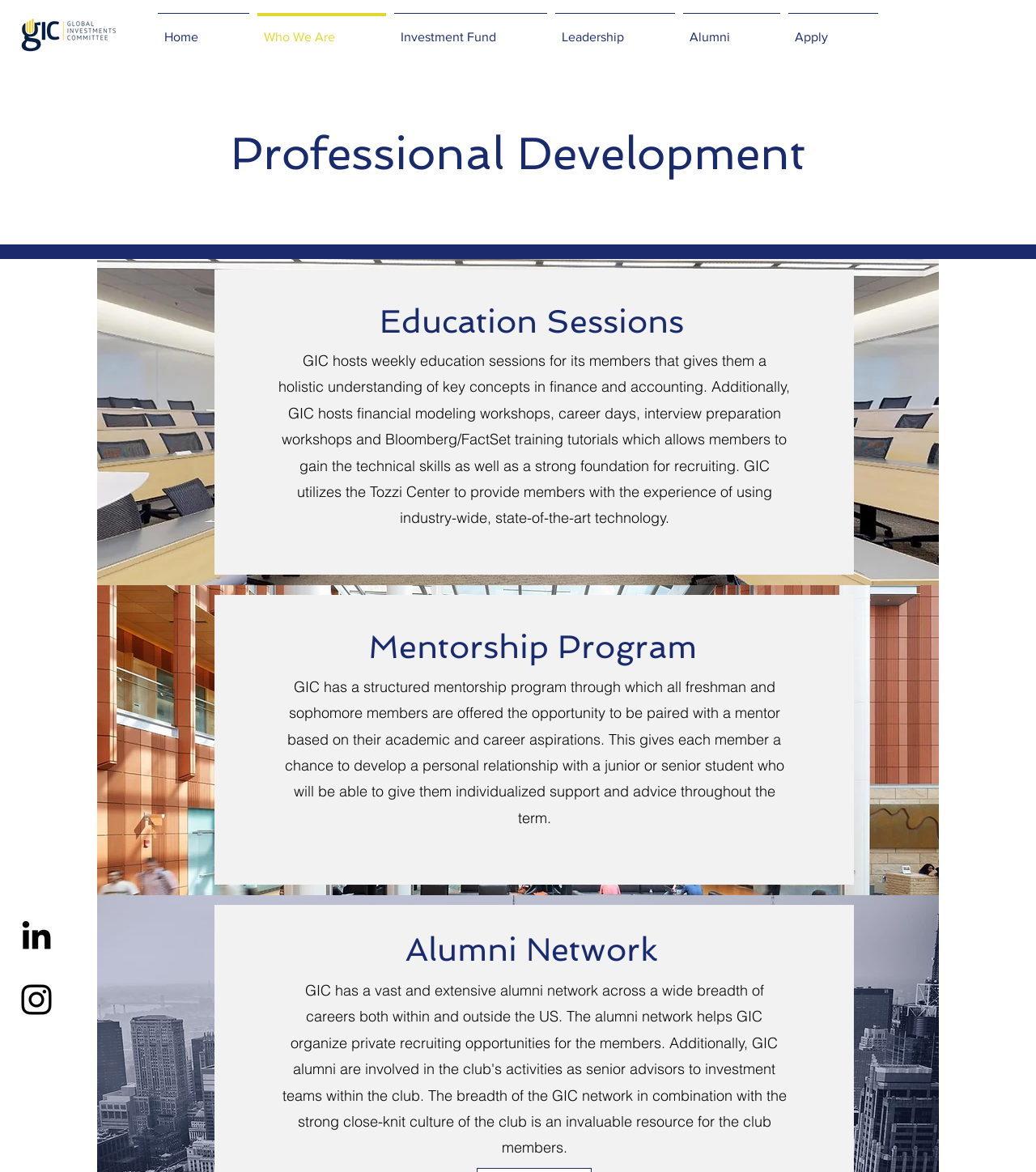Answer the question below in one word or phrase:
What is the name of the organization?

GIC